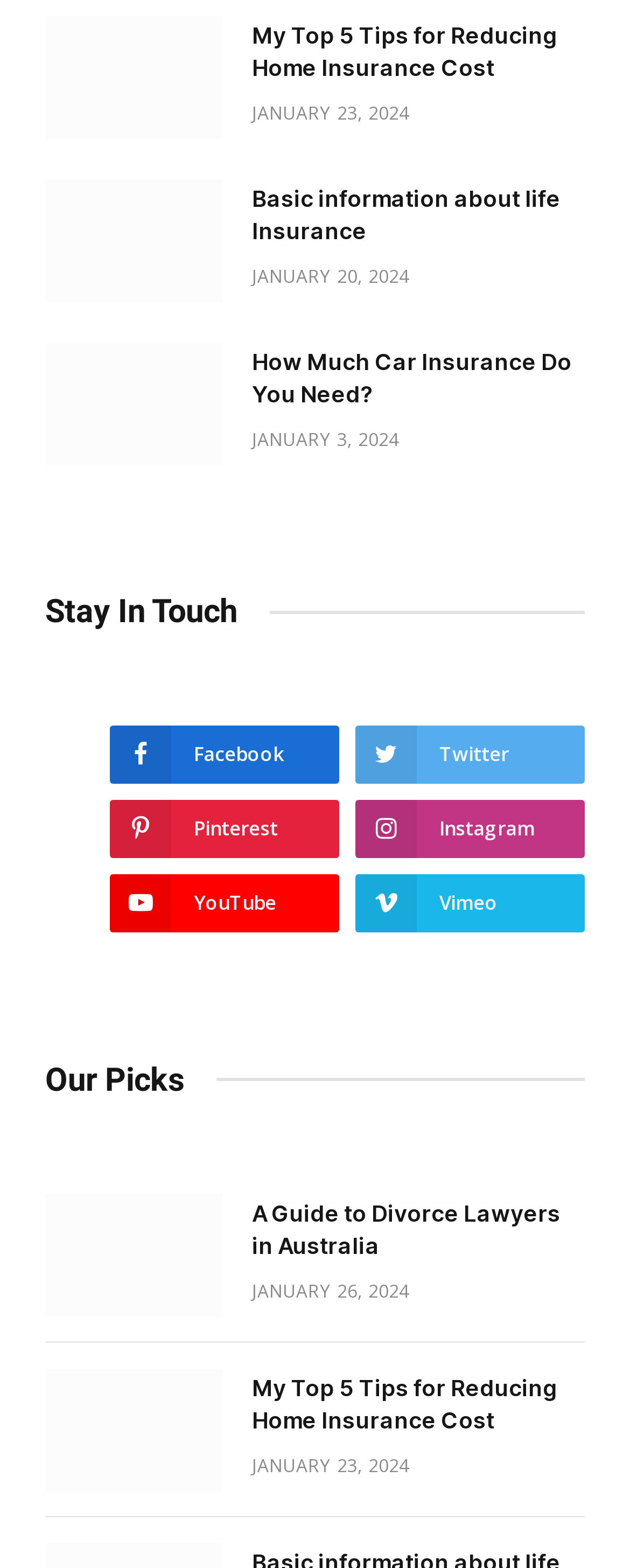Predict the bounding box coordinates for the UI element described as: "title="Basic information about life Insurance"". The coordinates should be four float numbers between 0 and 1, presented as [left, top, right, bottom].

[0.072, 0.114, 0.354, 0.192]